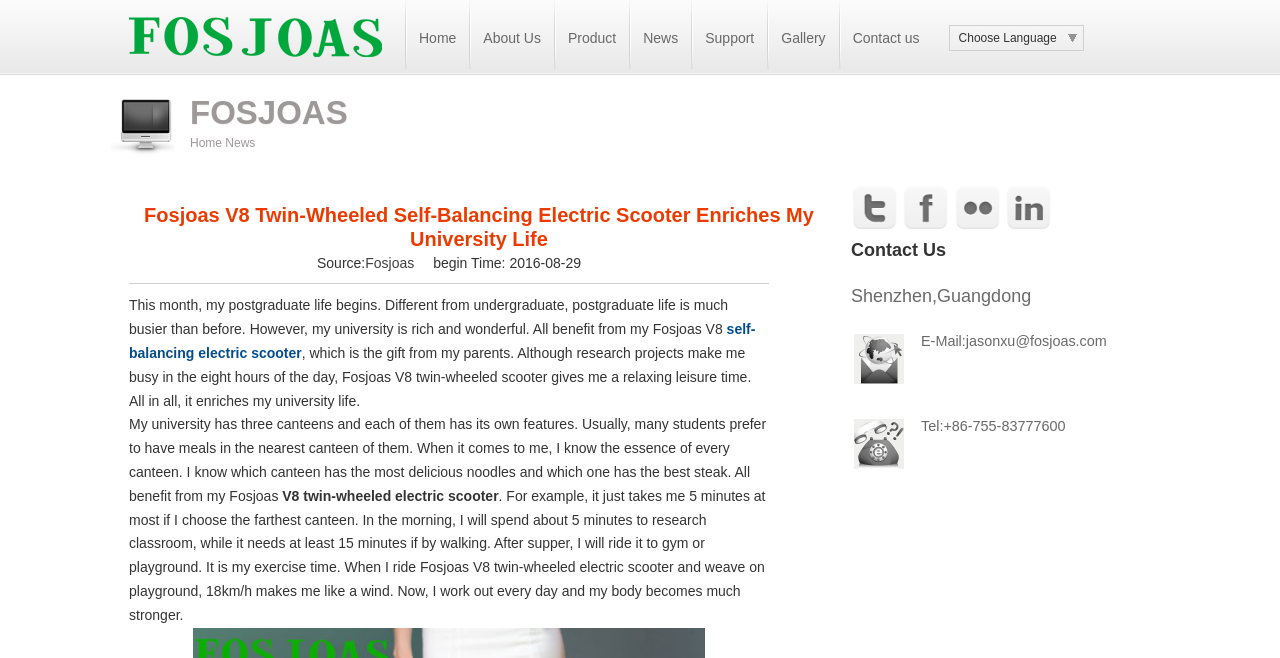Please determine the bounding box coordinates of the clickable area required to carry out the following instruction: "Read more about Fosjoas V8 twin-wheeled self-balancing electric scooter". The coordinates must be four float numbers between 0 and 1, represented as [left, top, right, bottom].

[0.101, 0.488, 0.59, 0.549]